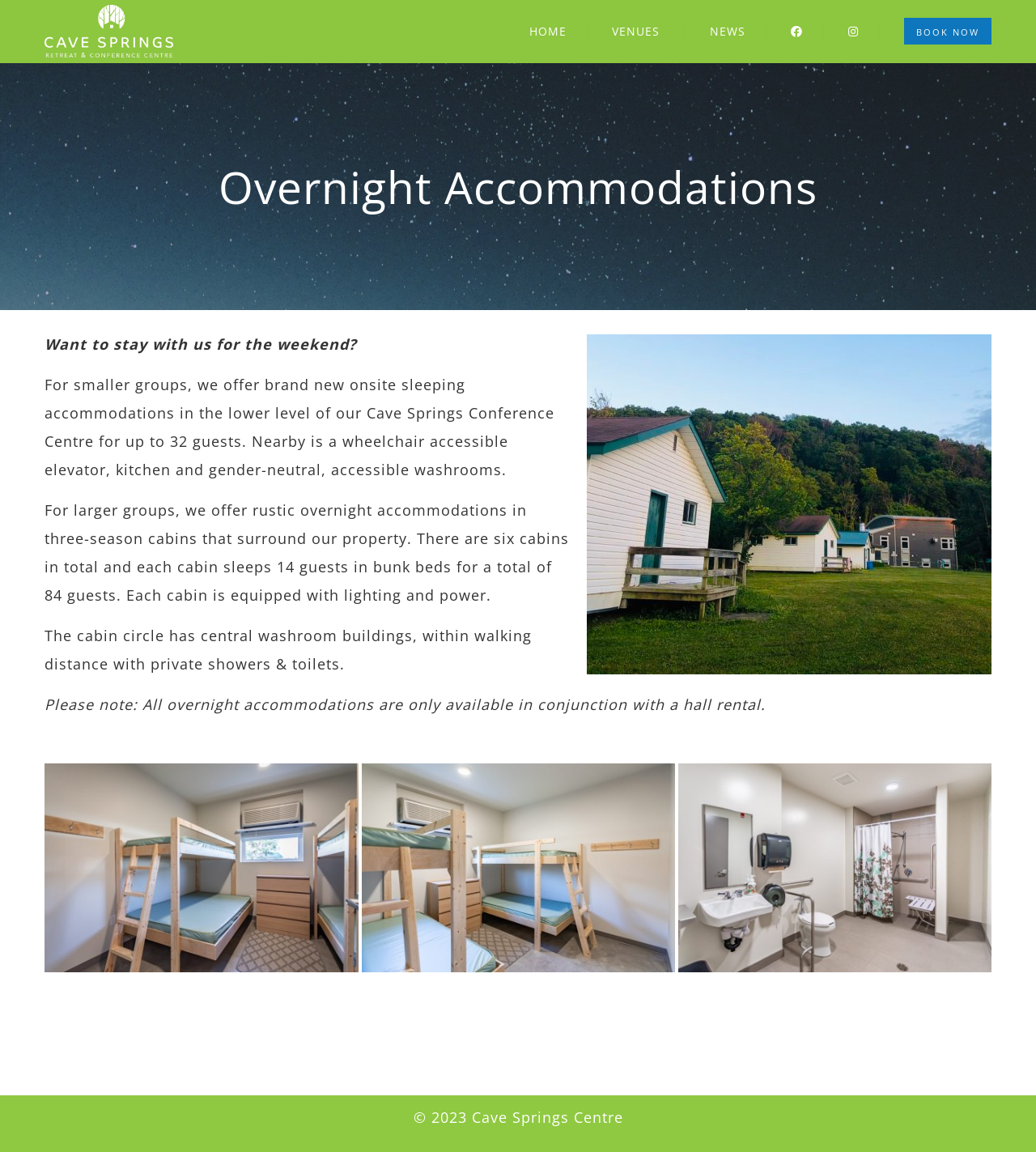Provide the bounding box coordinates of the UI element that matches the description: "NEWS".

[0.685, 0.02, 0.72, 0.034]